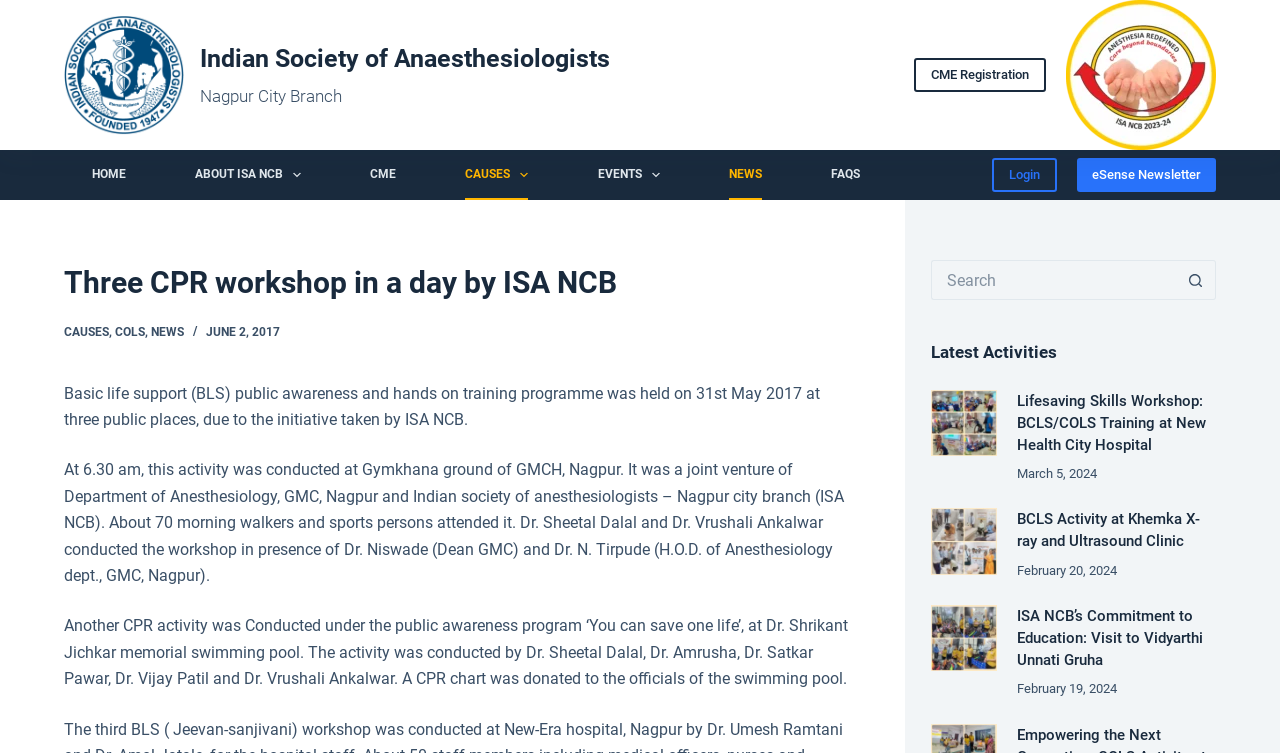Determine the bounding box coordinates in the format (top-left x, top-left y, bottom-right x, bottom-right y). Ensure all values are floating point numbers between 0 and 1. Identify the bounding box of the UI element described by: parent_node: CAUSES aria-label="Expand dropdown menu"

[0.4, 0.216, 0.419, 0.248]